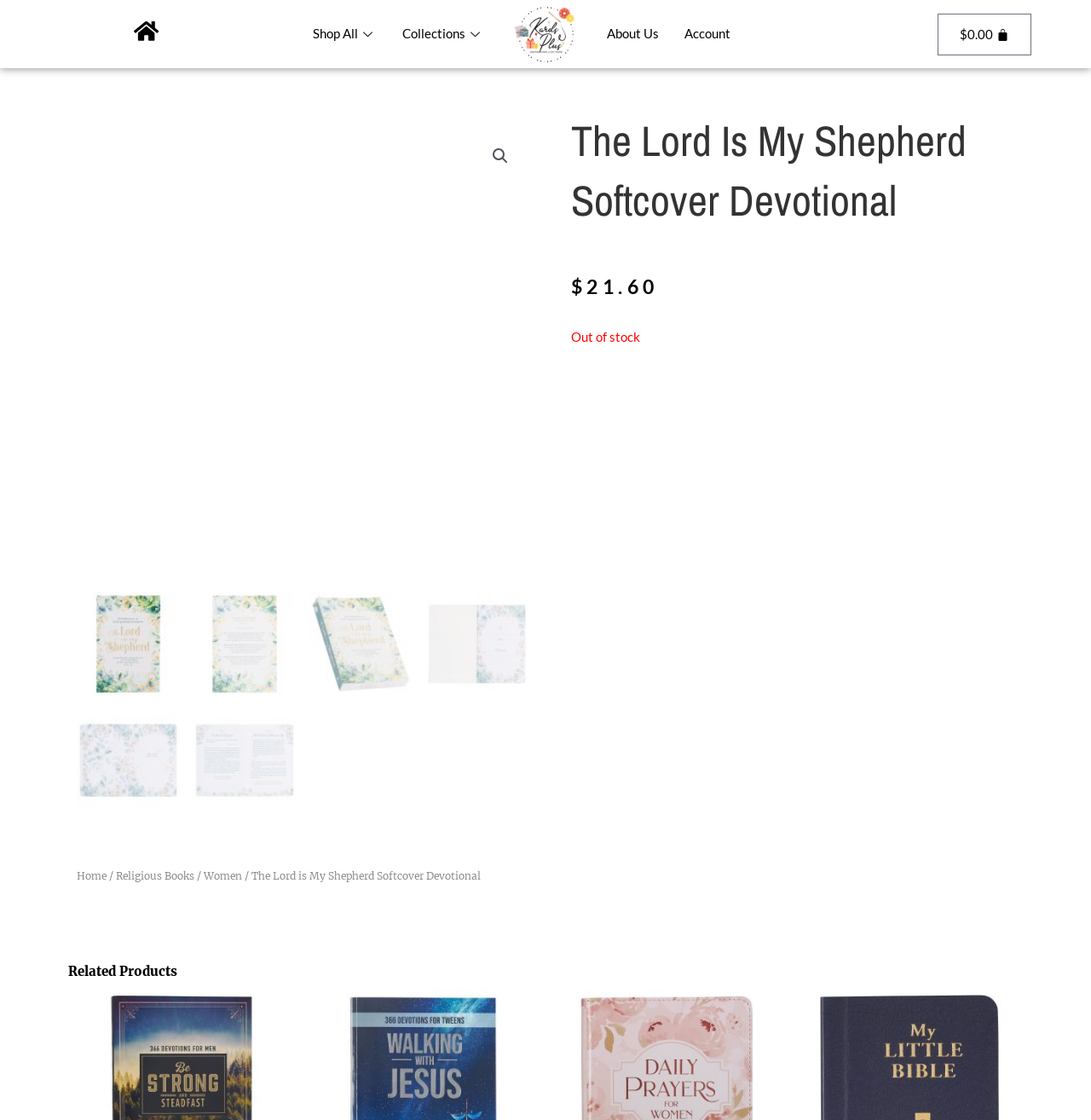Could you locate the bounding box coordinates for the section that should be clicked to accomplish this task: "View the 'Related Products'".

[0.062, 0.86, 0.938, 0.875]